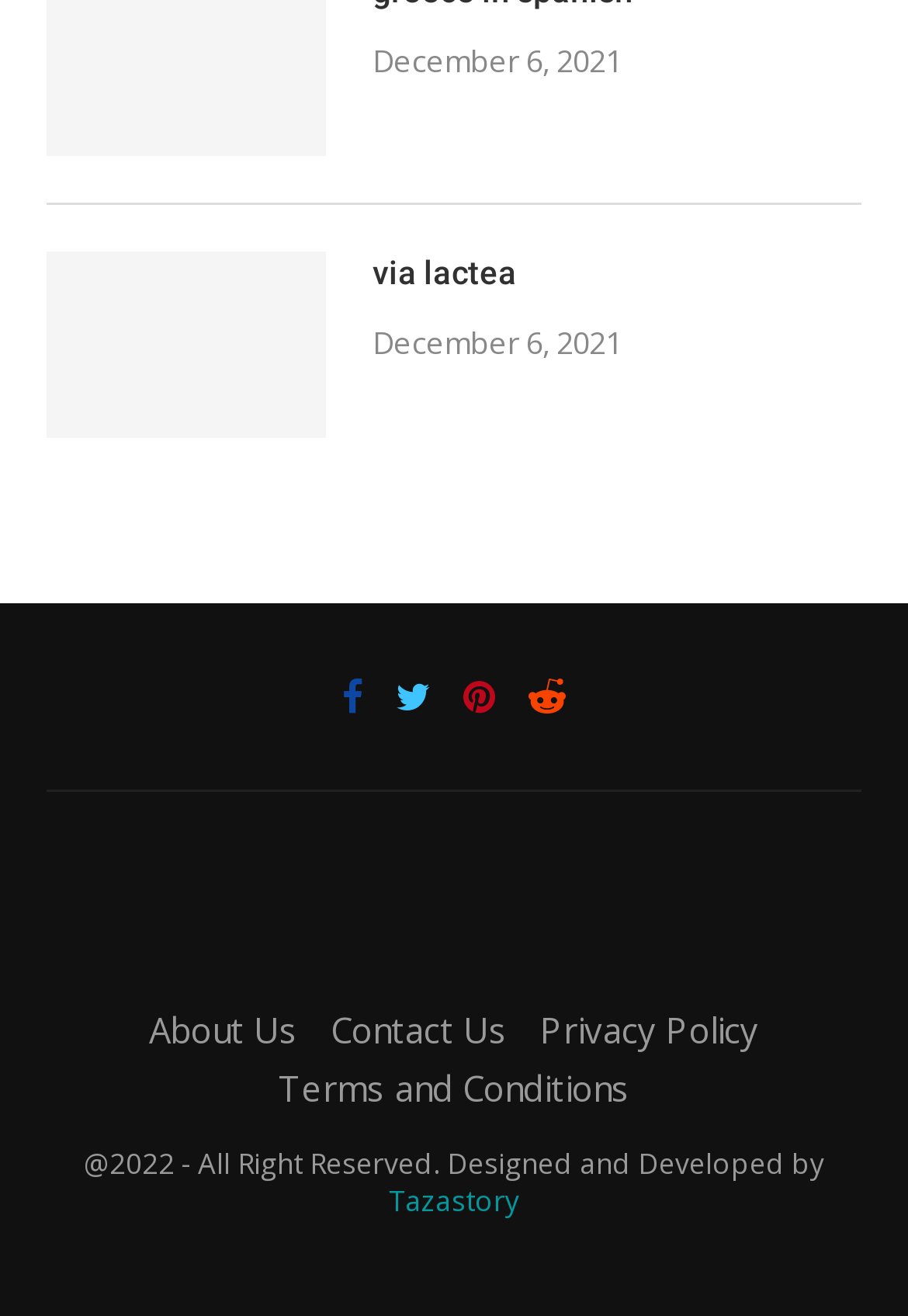Can you show the bounding box coordinates of the region to click on to complete the task described in the instruction: "view Tazastory"?

[0.428, 0.898, 0.572, 0.928]